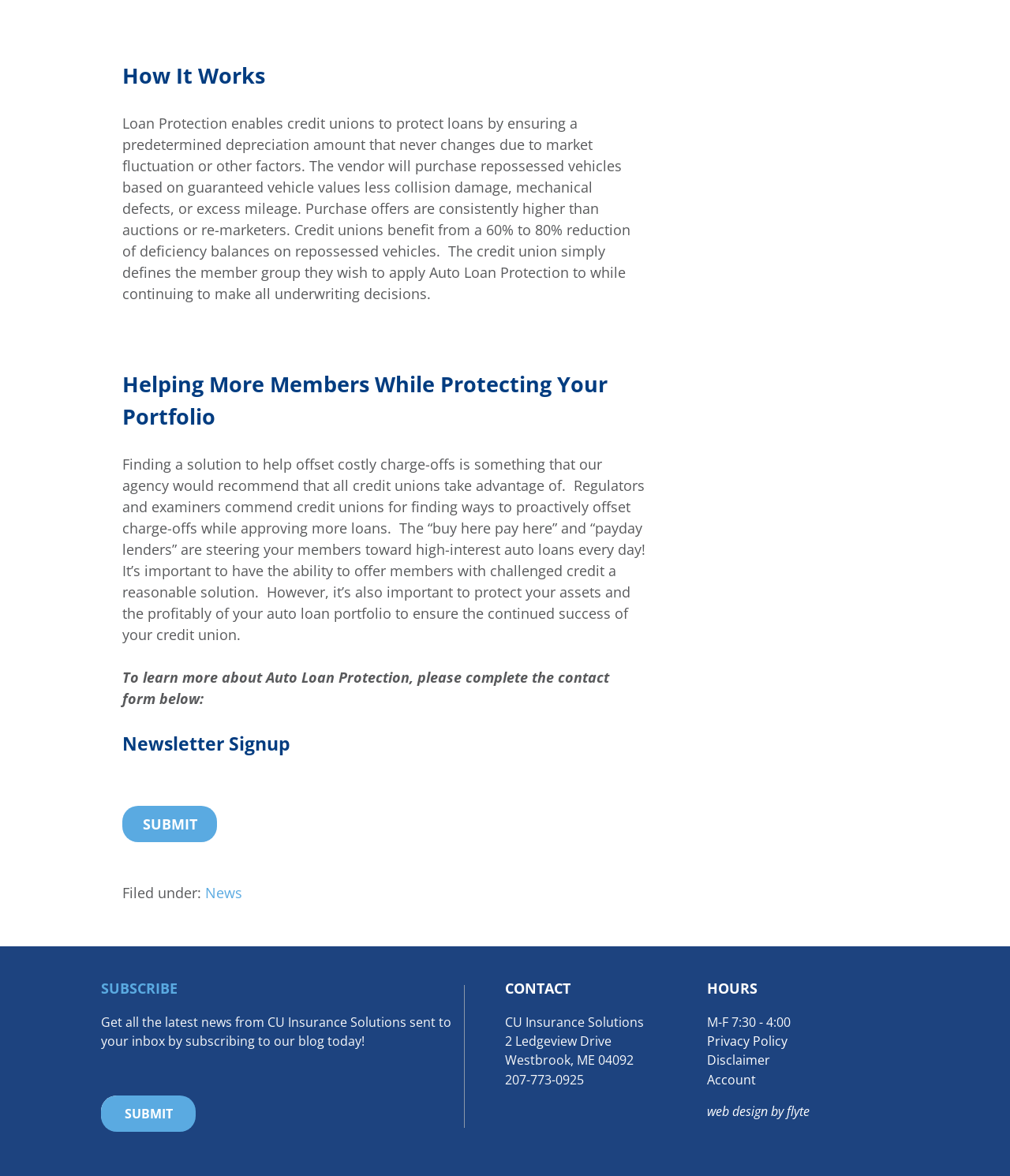What is the purpose of Loan Protection?
Answer the question with a thorough and detailed explanation.

According to the webpage, Loan Protection helps credit unions to reduce deficiency balances on repossessed vehicles by 60% to 80%. This is achieved by the vendor purchasing repossessed vehicles based on guaranteed vehicle values less collision damage, mechanical defects, or excess mileage.